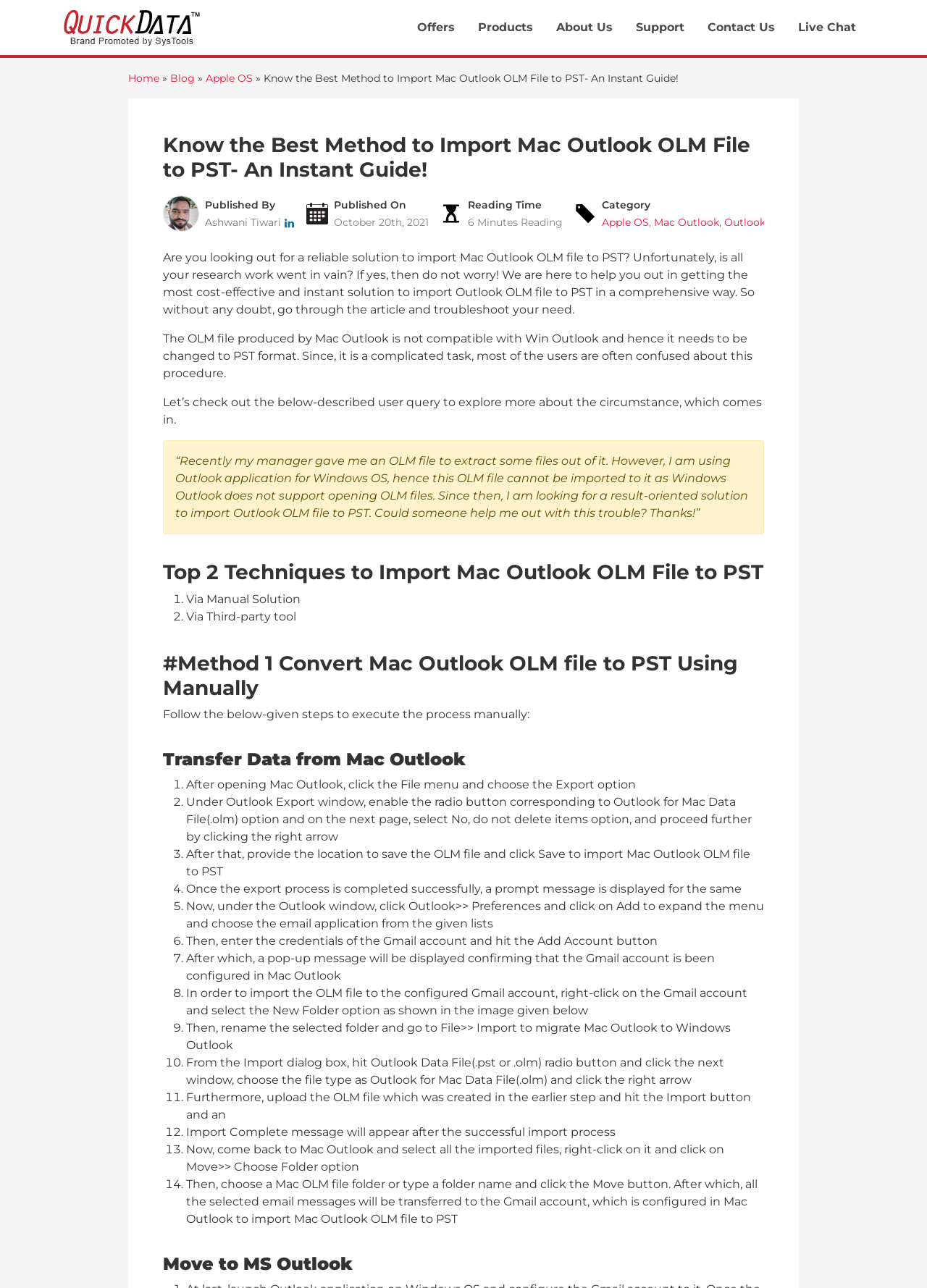Determine the bounding box for the described UI element: "Apple OS".

[0.649, 0.168, 0.7, 0.178]